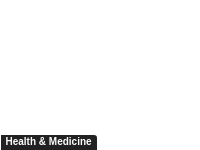Where was the referenced study published?
Look at the image and answer the question with a single word or phrase.

Nature